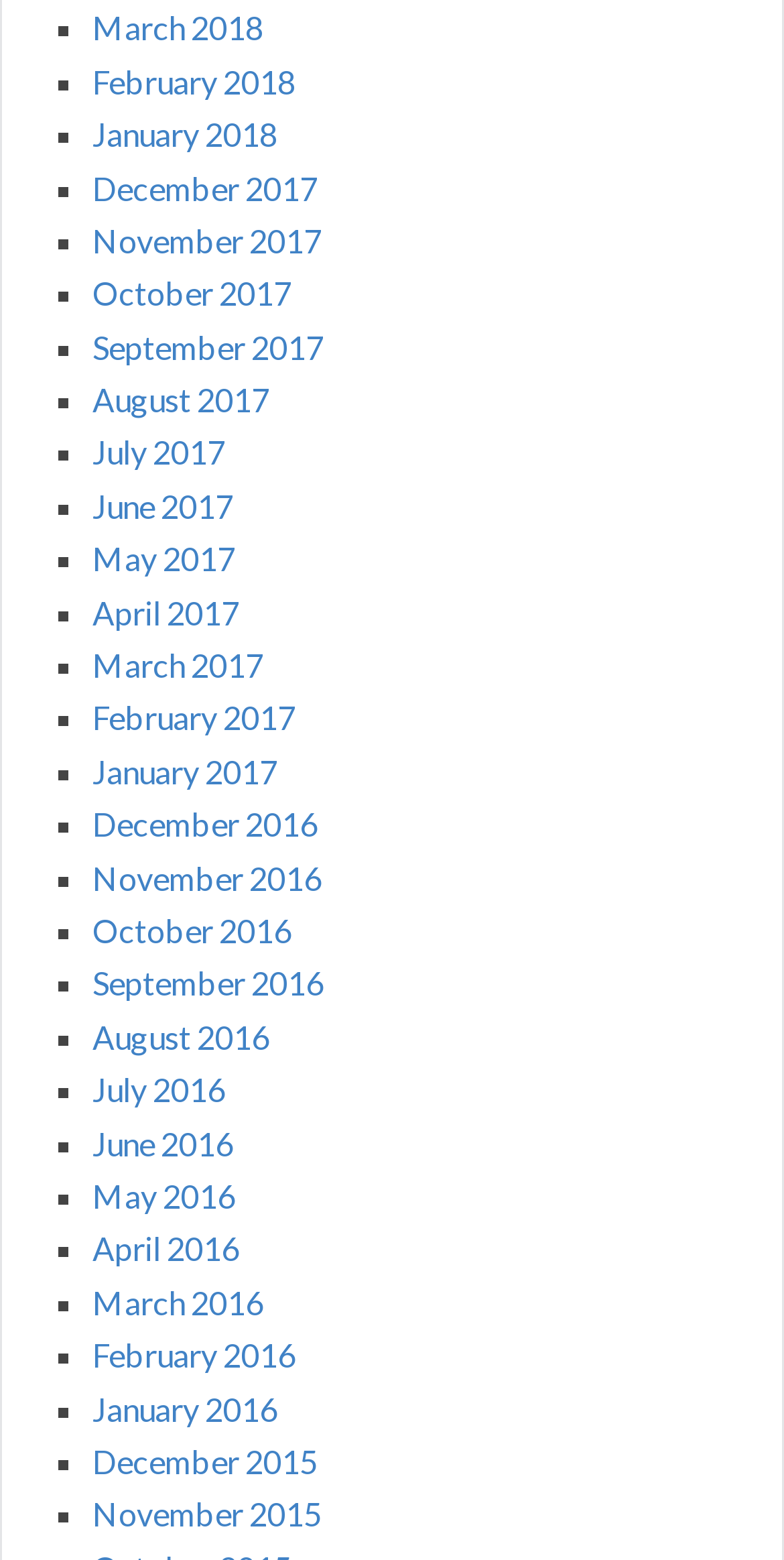Determine the bounding box coordinates for the clickable element to execute this instruction: "View February 2018". Provide the coordinates as four float numbers between 0 and 1, i.e., [left, top, right, bottom].

[0.118, 0.019, 0.377, 0.043]